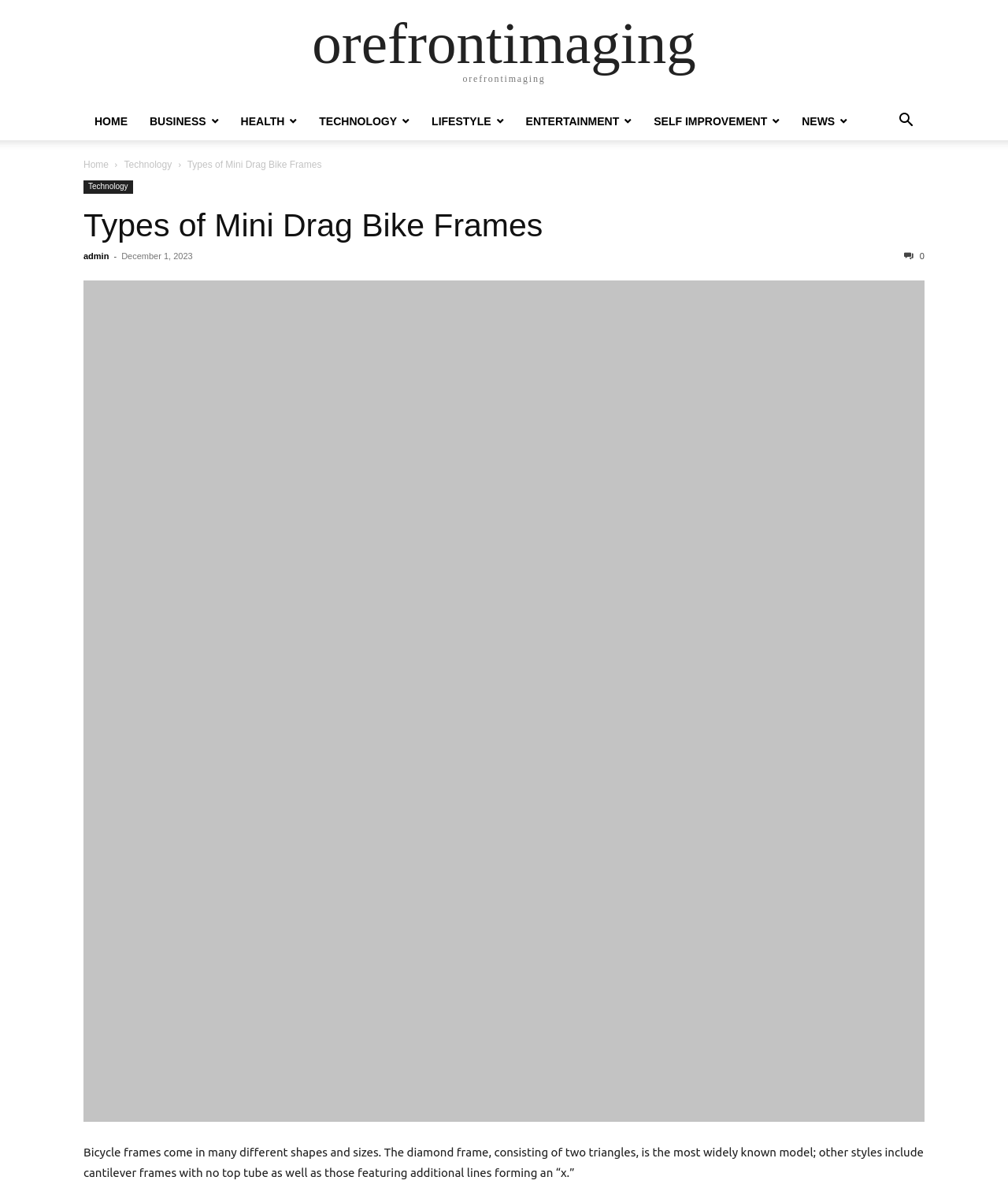Identify the bounding box of the UI element described as follows: "Self Improvement". Provide the coordinates as four float numbers in the range of 0 to 1 [left, top, right, bottom].

[0.638, 0.096, 0.785, 0.106]